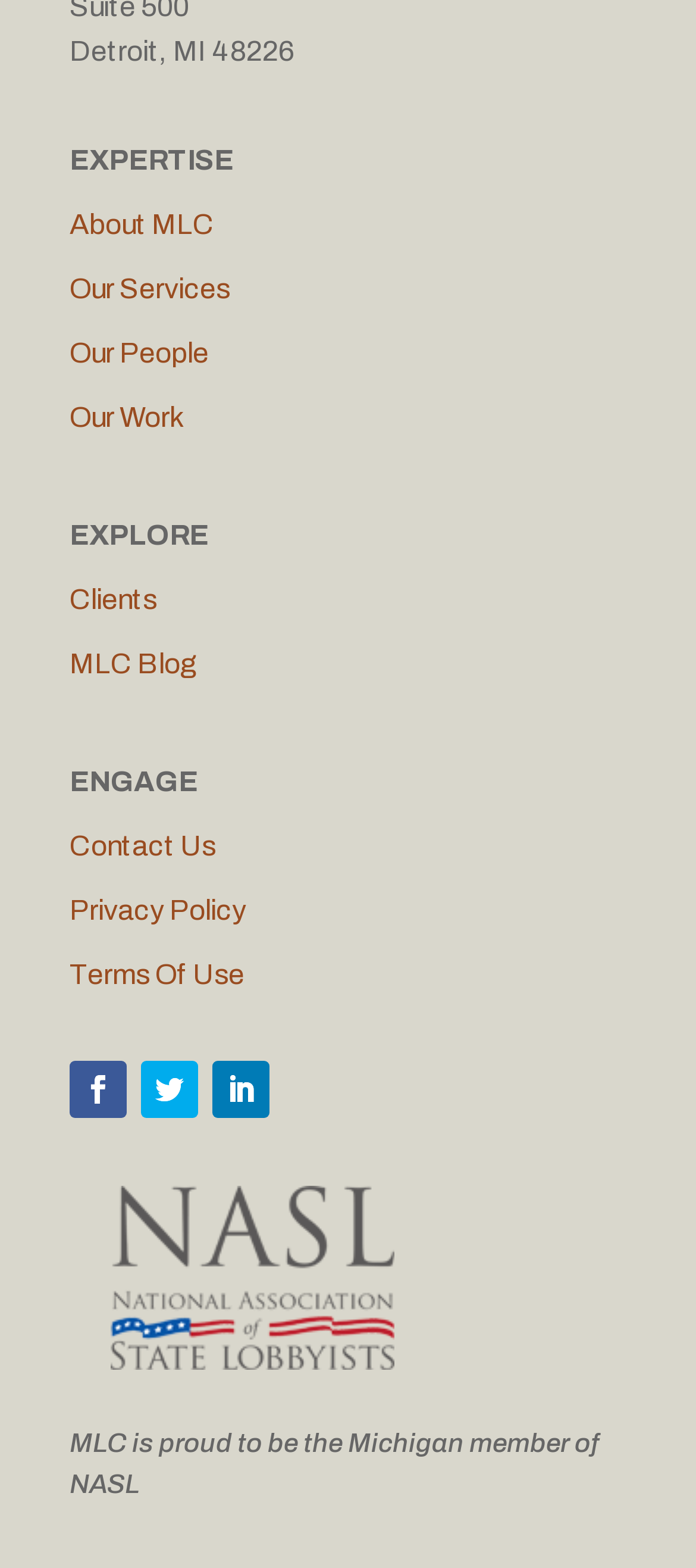Locate the bounding box coordinates of the element's region that should be clicked to carry out the following instruction: "Explore Our Work". The coordinates need to be four float numbers between 0 and 1, i.e., [left, top, right, bottom].

[0.1, 0.256, 0.264, 0.276]